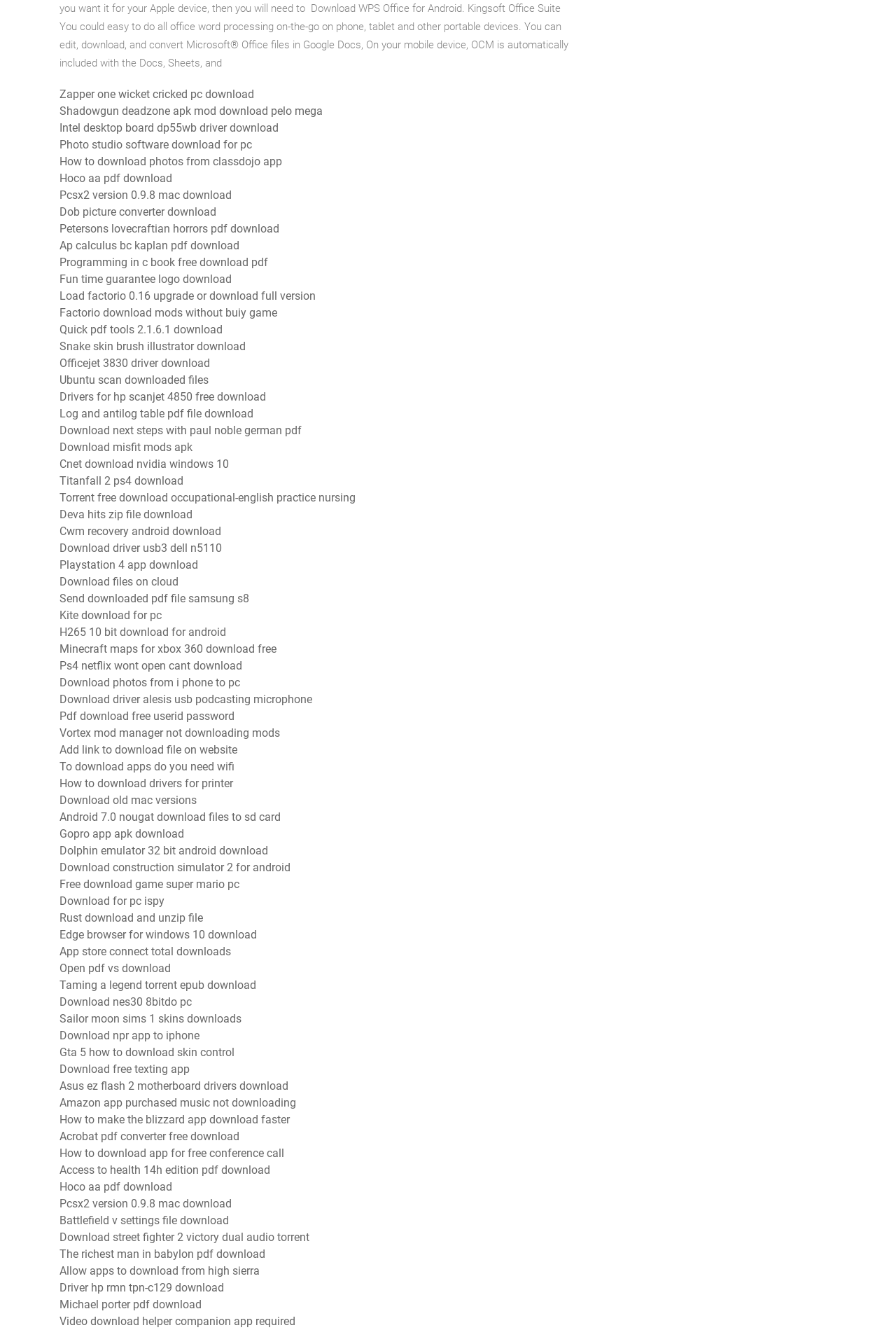Determine the bounding box coordinates of the clickable region to carry out the instruction: "Get Programming in c book free download pdf".

[0.066, 0.192, 0.299, 0.202]